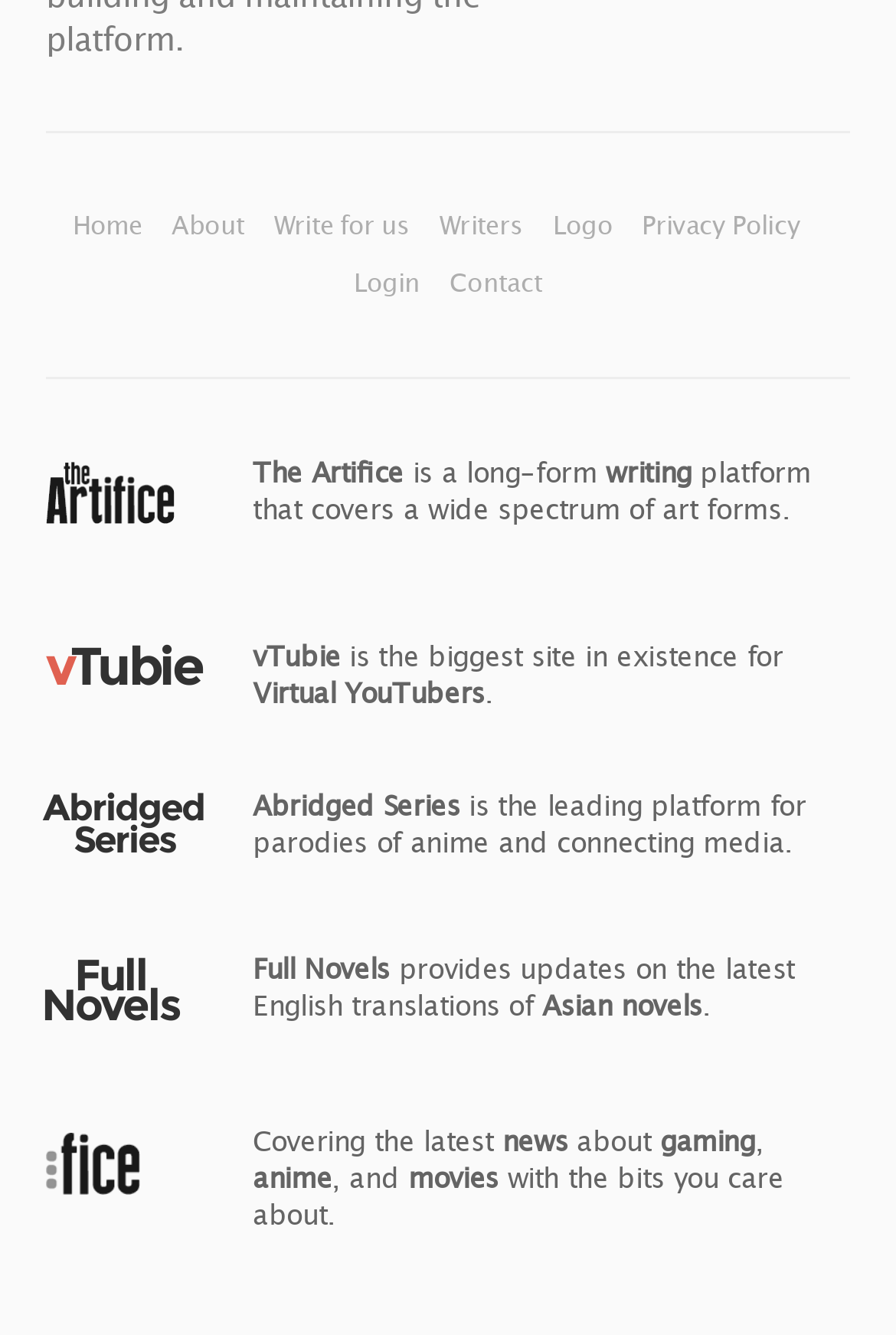Predict the bounding box of the UI element that fits this description: "Write for us".

[0.306, 0.157, 0.465, 0.179]